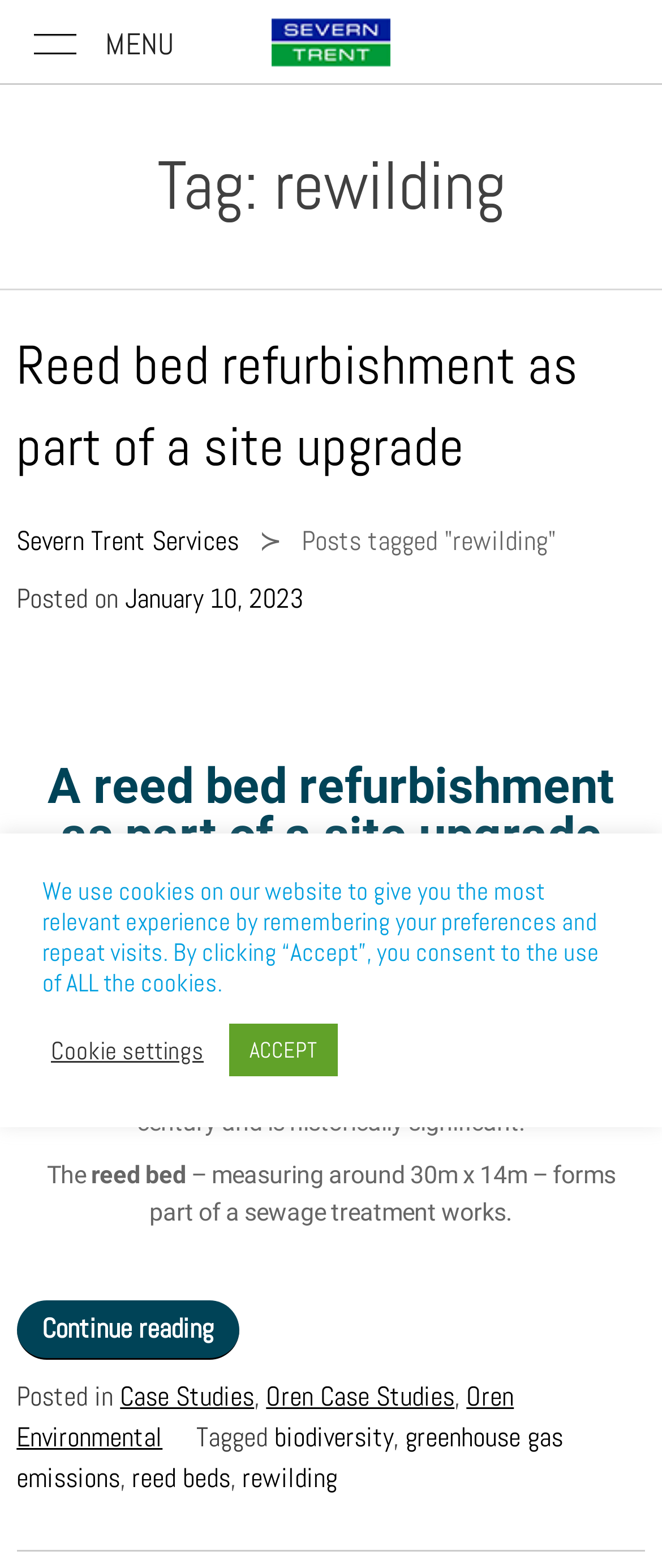Point out the bounding box coordinates of the section to click in order to follow this instruction: "Go to the Oren Environmental website".

[0.025, 0.879, 0.776, 0.927]